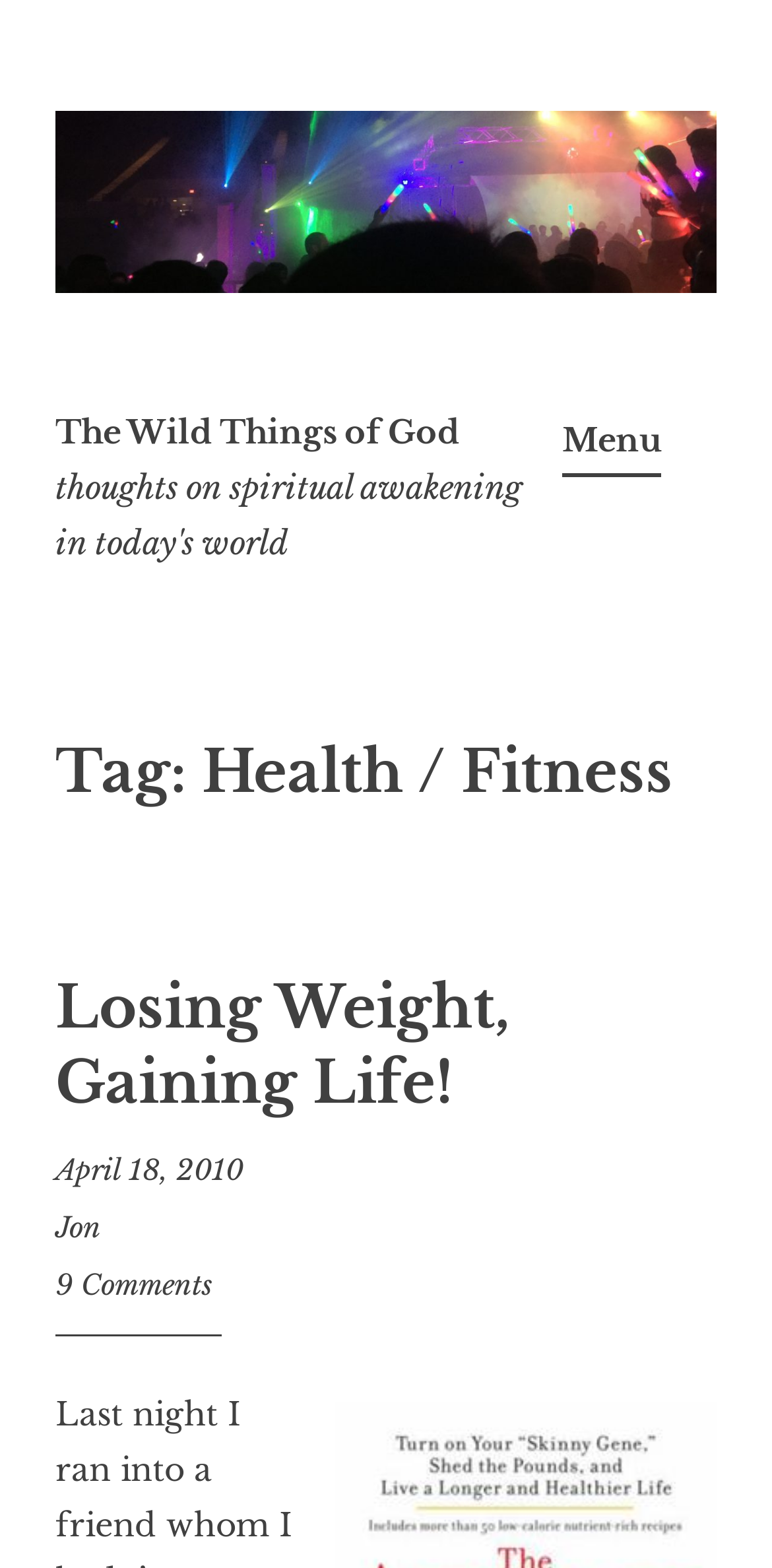Determine which piece of text is the heading of the webpage and provide it.

Tag: Health / Fitness